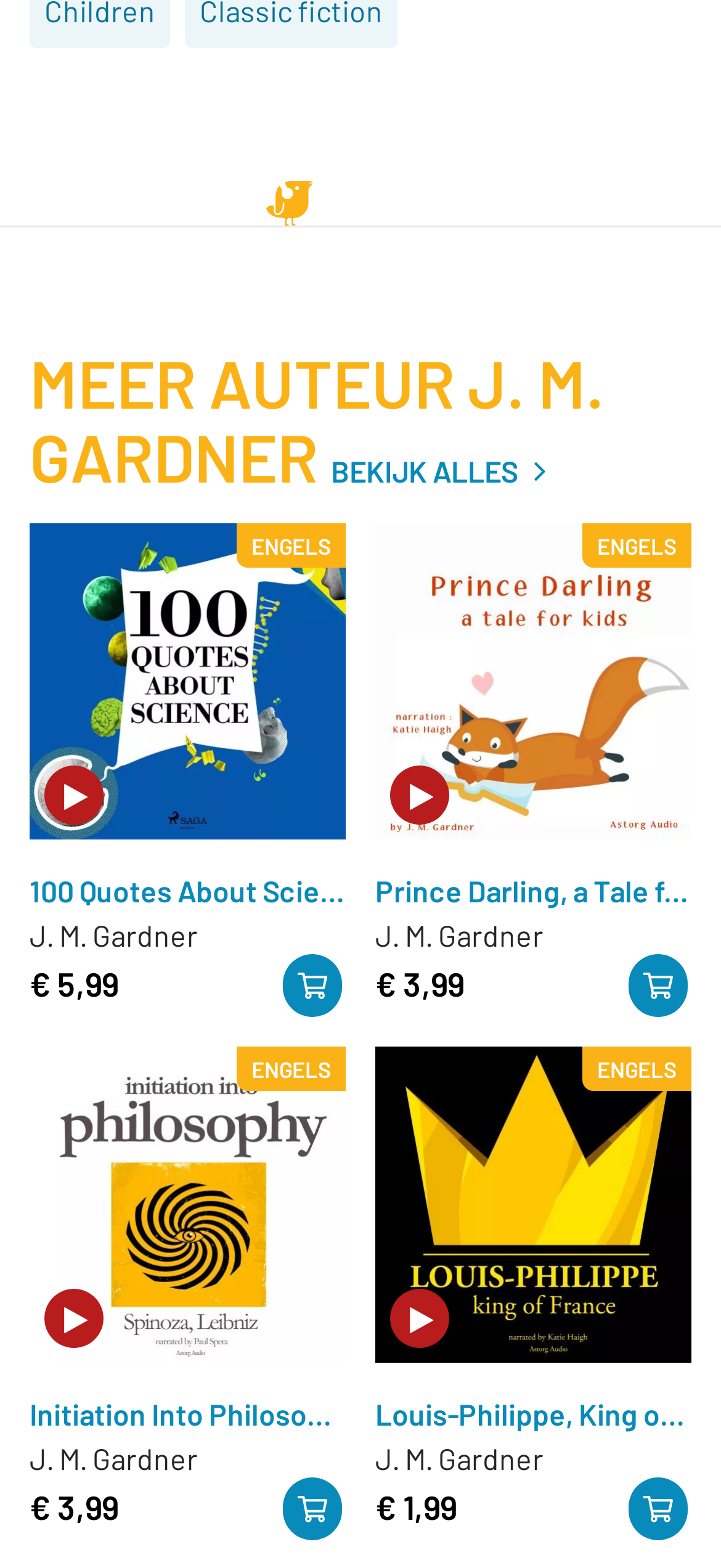Provide a single word or phrase answer to the question: 
What is the author of the book '100 Quotes About Science'?

J. M. Gardner